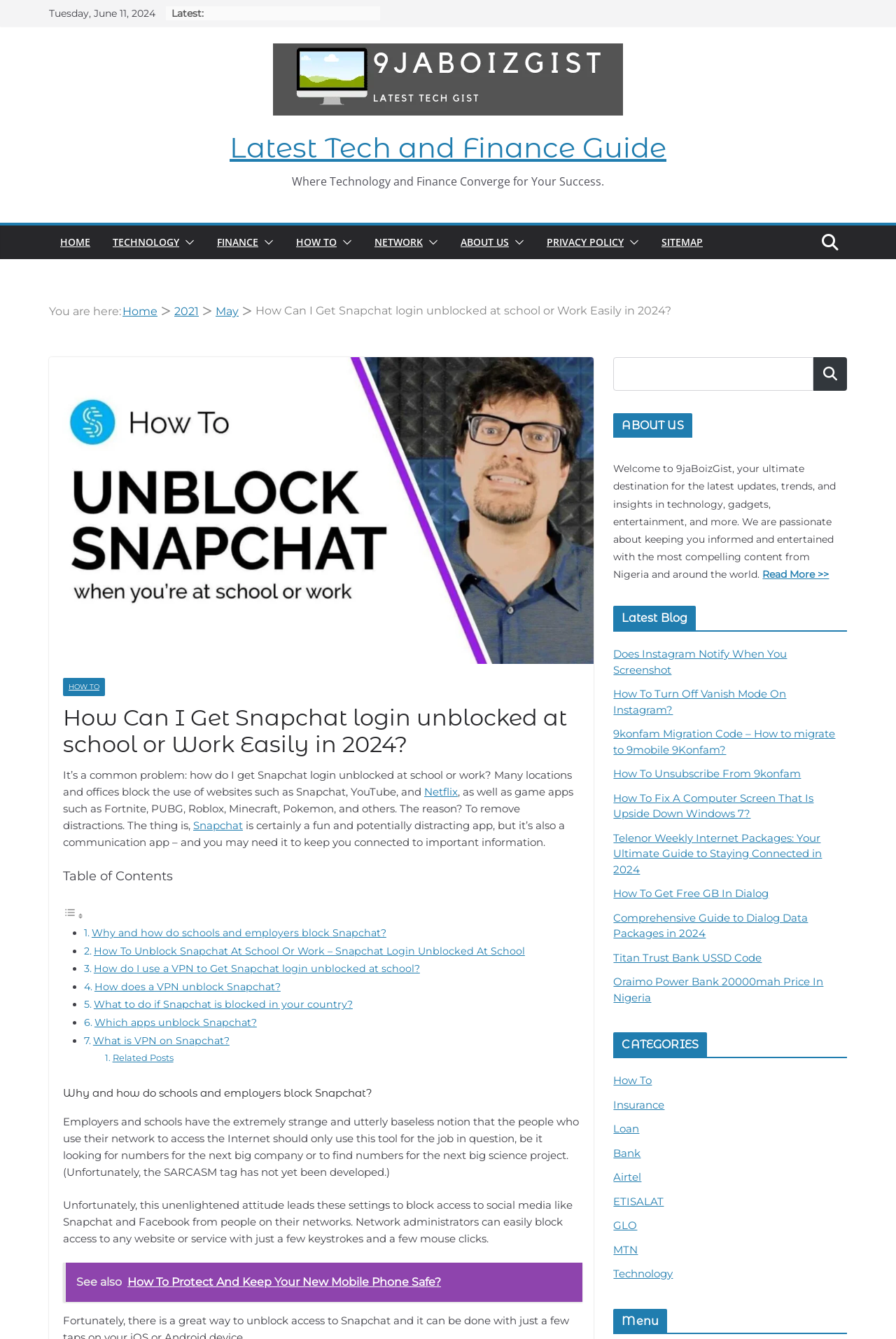Respond with a single word or phrase for the following question: 
What is the topic of the latest blog post?

Instagram